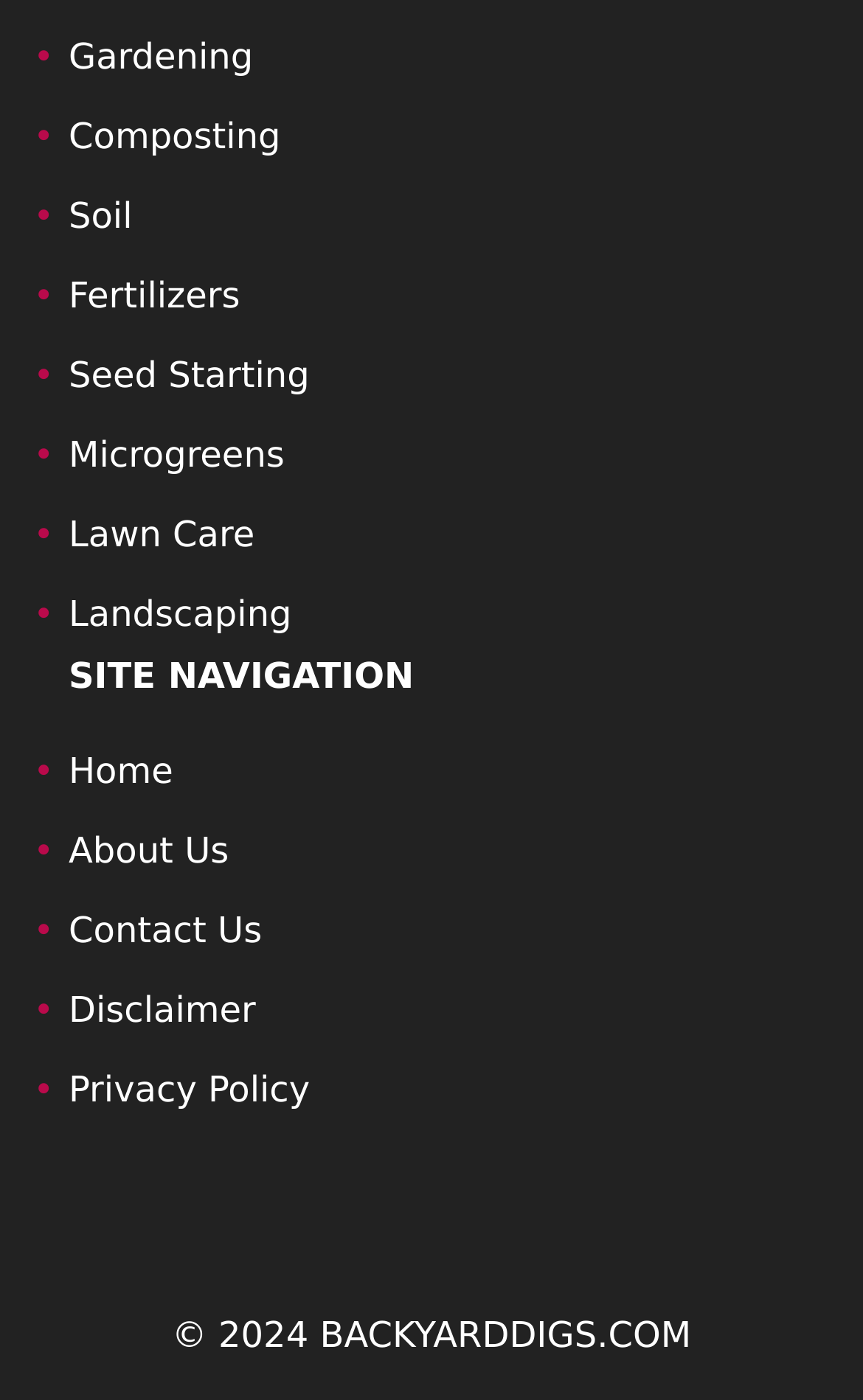Identify the bounding box coordinates of the element to click to follow this instruction: 'Visit the Home page'. Ensure the coordinates are four float values between 0 and 1, provided as [left, top, right, bottom].

[0.079, 0.536, 0.201, 0.566]